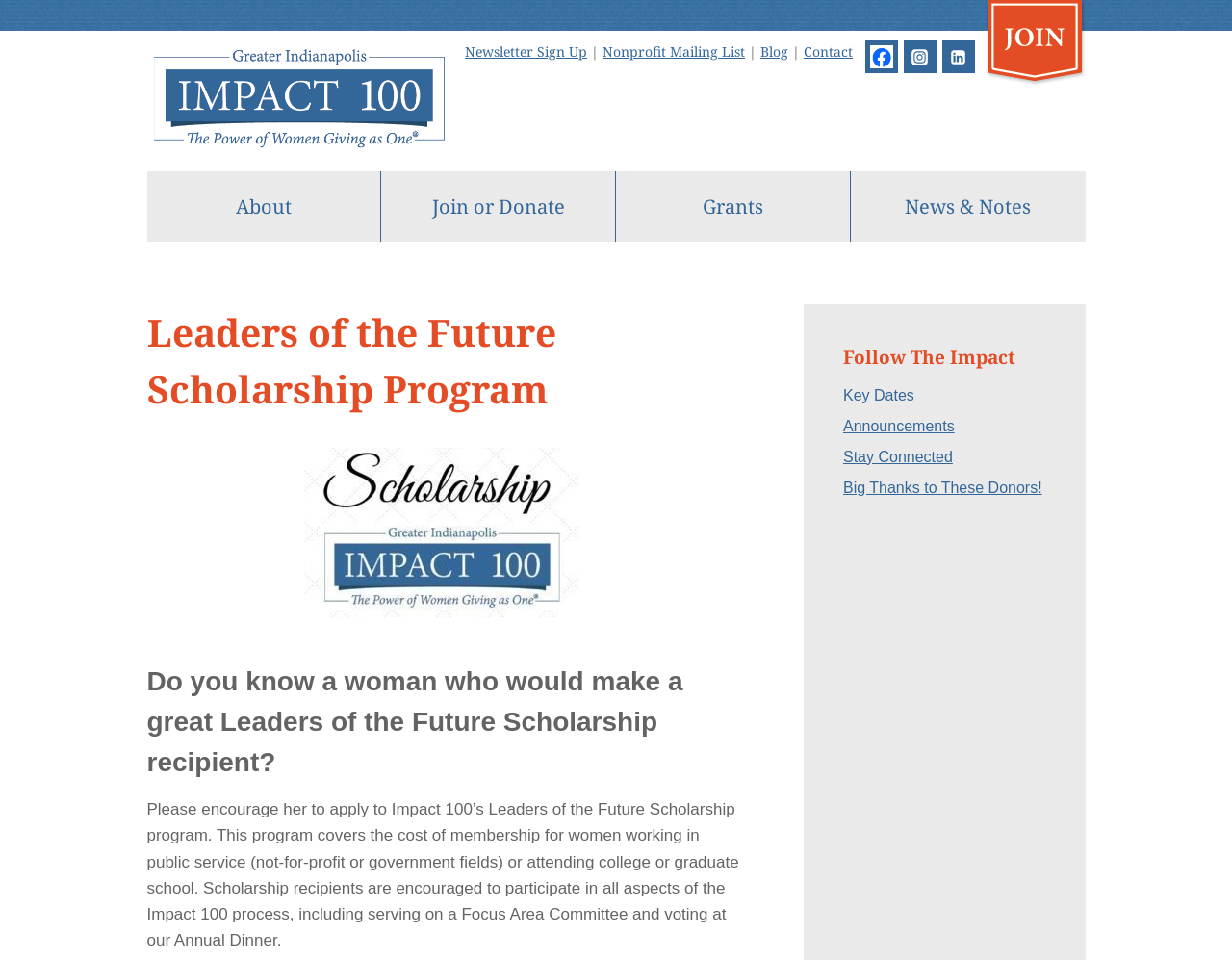Give a detailed account of the webpage, highlighting key information.

The webpage is about the Leaders of the Future Scholarship Program by Impact 100 Indy. At the top, there is a logo of Impact 100 Indianapolis, Indiana, which is an image with a link to the organization's website. Next to the logo, there are several links to sign up for a newsletter, a nonprofit mailing list, a blog, and contact information.

Below the top section, there is a primary navigation menu with links to About, Join or Donate, Grants, News & Notes, and their submenus. The navigation menu spans across the page, taking up most of the width.

On the left side of the page, there is a header section with a heading that reads "Leaders of the Future Scholarship Program". Below the header, there is a figure, which is likely an image. Further down, there is a heading that asks if the user knows a woman who would make a great scholarship recipient, followed by a paragraph of text that describes the scholarship program and its benefits.

On the right side of the page, there is a section with a heading "Follow The Impact" and several links to key dates, announcements, staying connected, and a list of donors. At the bottom right corner, there are social media links to Facebook, Instagram, and LinkedIn, each with its respective icon.

Overall, the webpage provides information about the Leaders of the Future Scholarship Program, its benefits, and how to get involved, as well as links to other relevant resources and social media platforms.